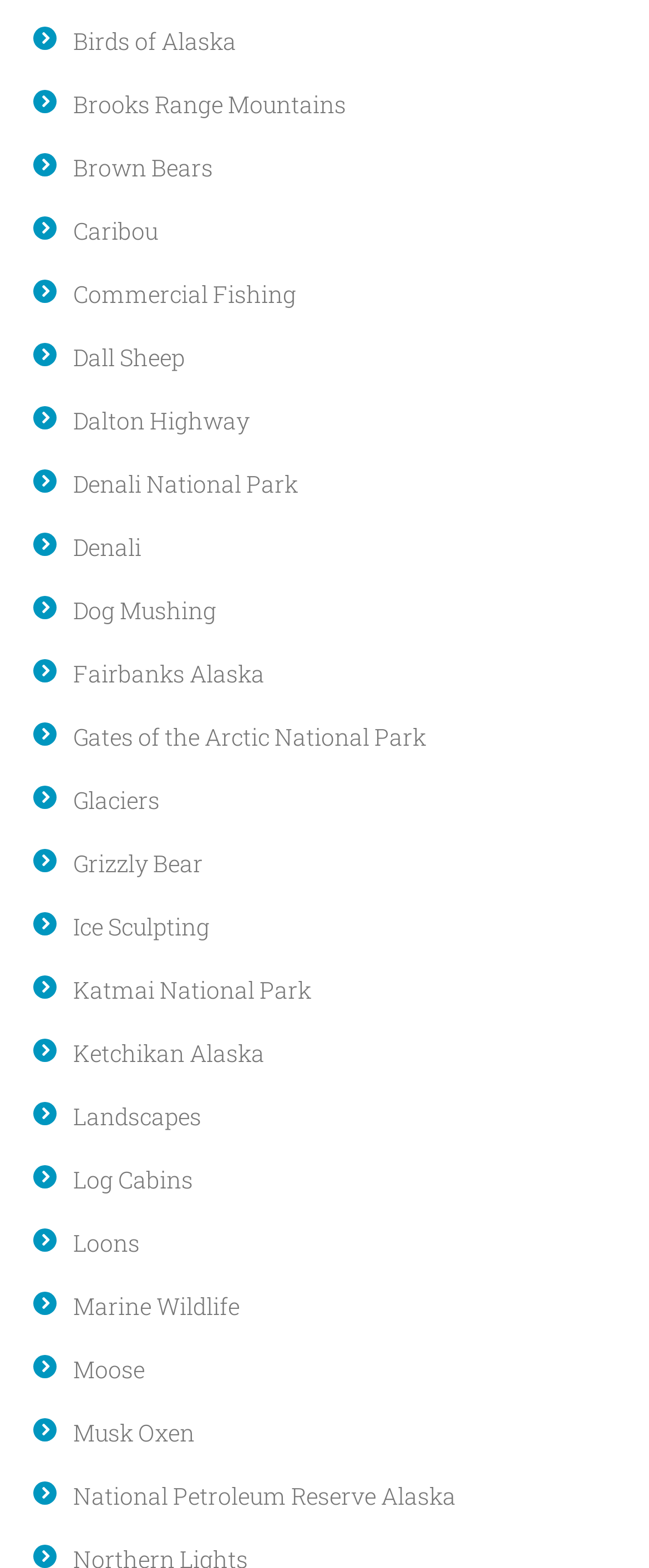What is the last link on the webpage?
Refer to the image and provide a one-word or short phrase answer.

National Petroleum Reserve Alaska